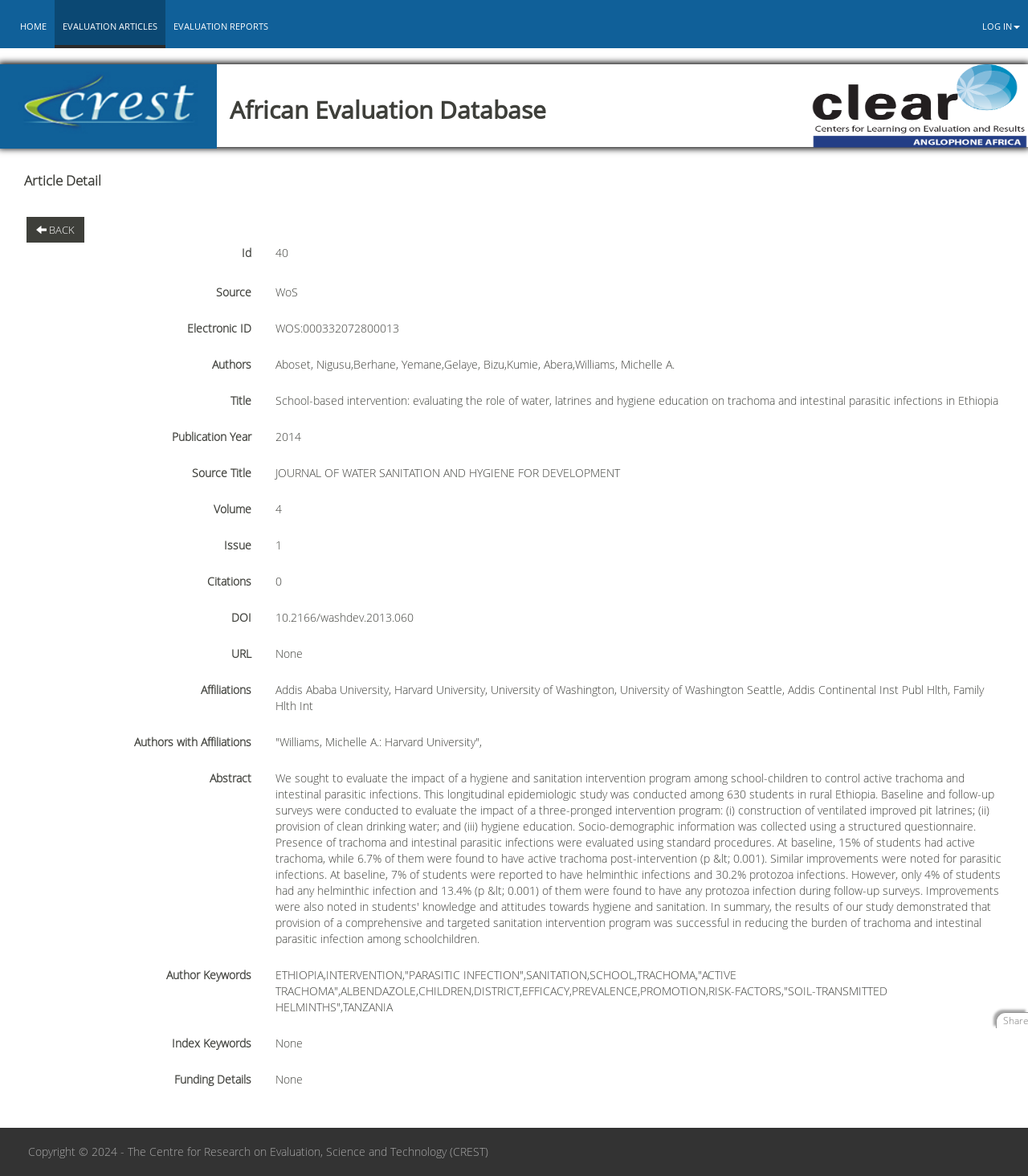Refer to the screenshot and answer the following question in detail:
What is the DOI of the article?

I found the DOI of the article by looking at the 'DOI' field on the webpage, which is located below the 'Volume' field. The value of this field is a string that represents the DOI of the article.